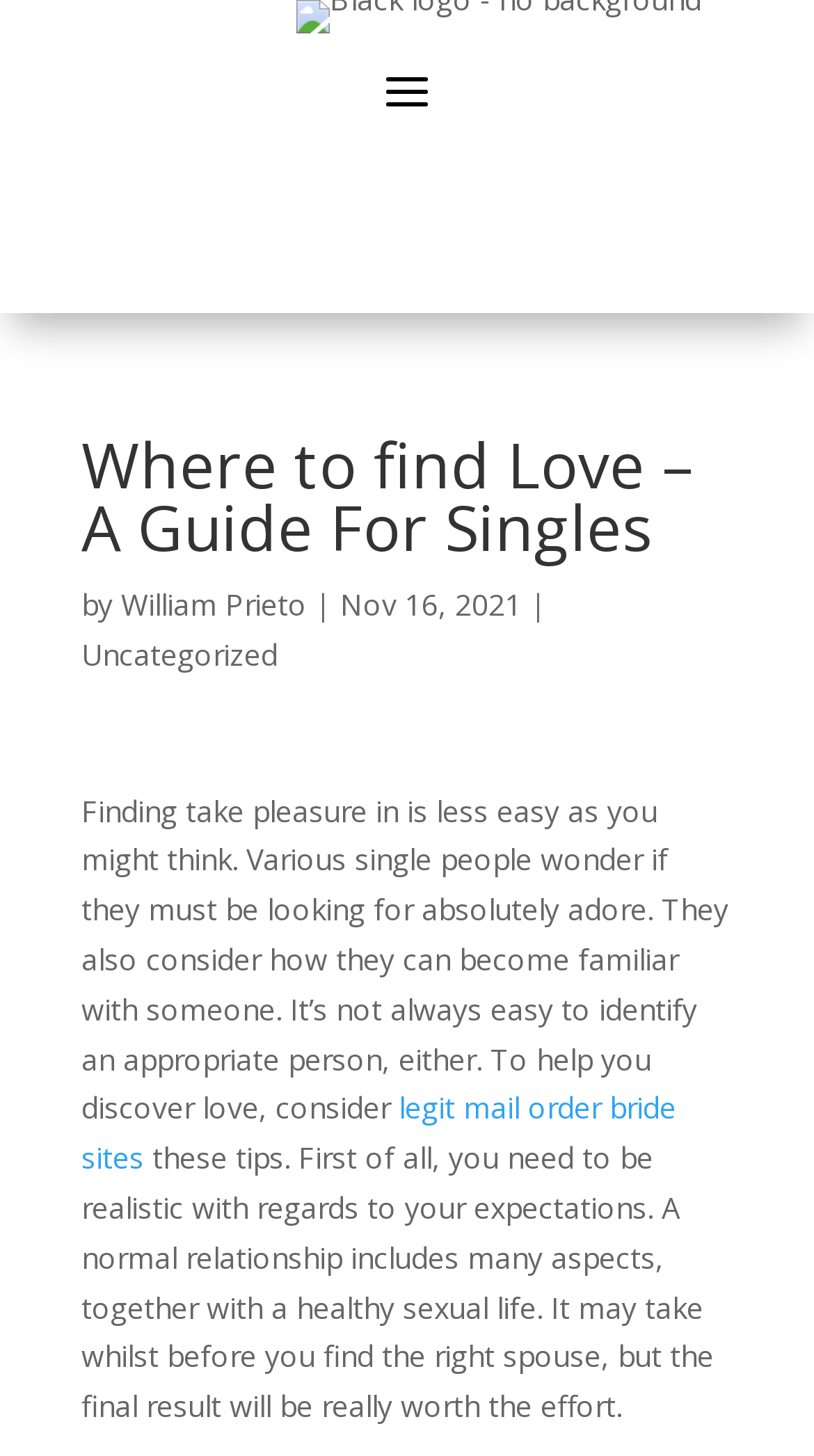Identify the bounding box coordinates for the UI element described as: "legit mail order bride sites".

[0.1, 0.747, 0.831, 0.809]